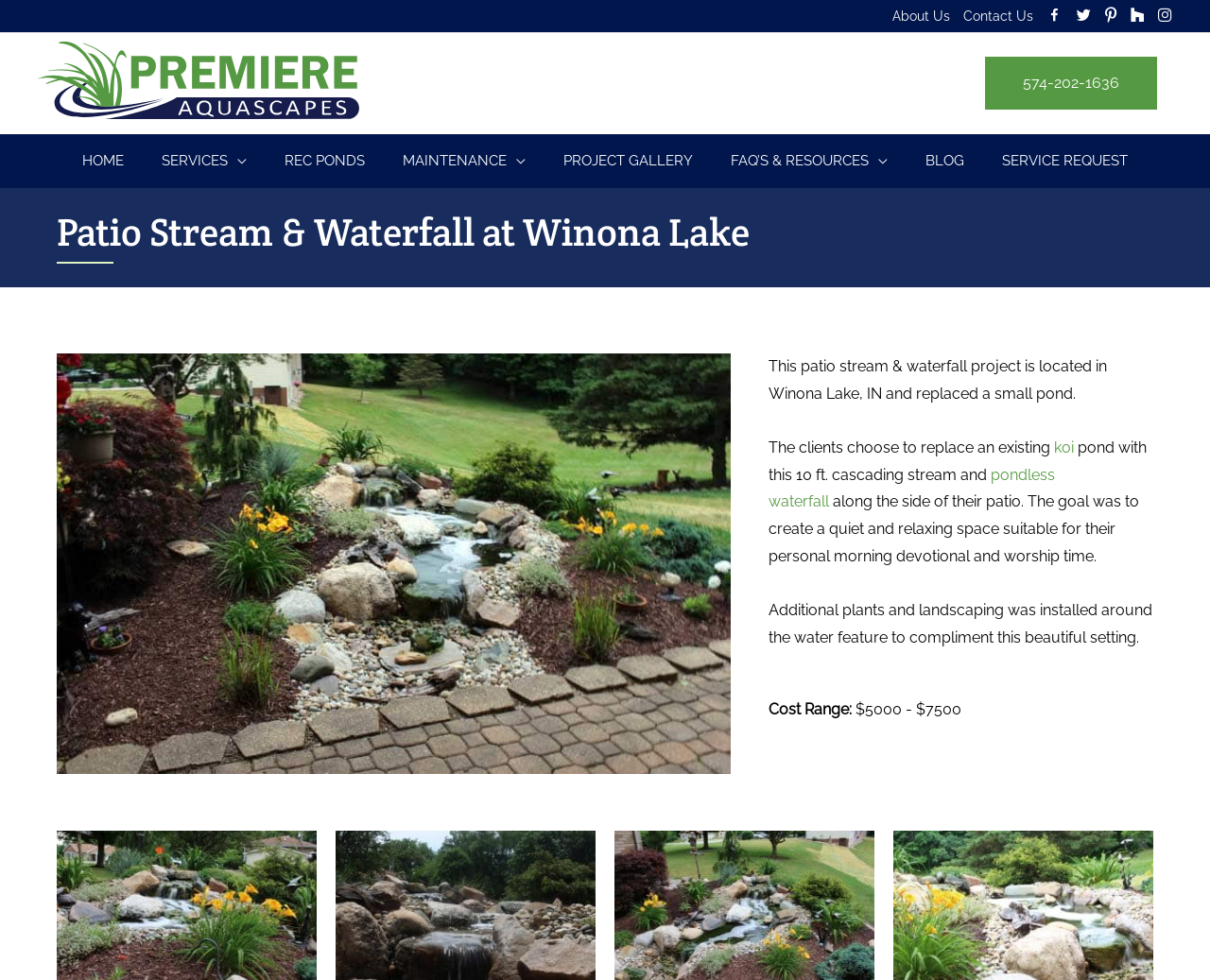Find the bounding box coordinates of the element's region that should be clicked in order to follow the given instruction: "Click on About Us". The coordinates should consist of four float numbers between 0 and 1, i.e., [left, top, right, bottom].

[0.732, 0.0, 0.791, 0.033]